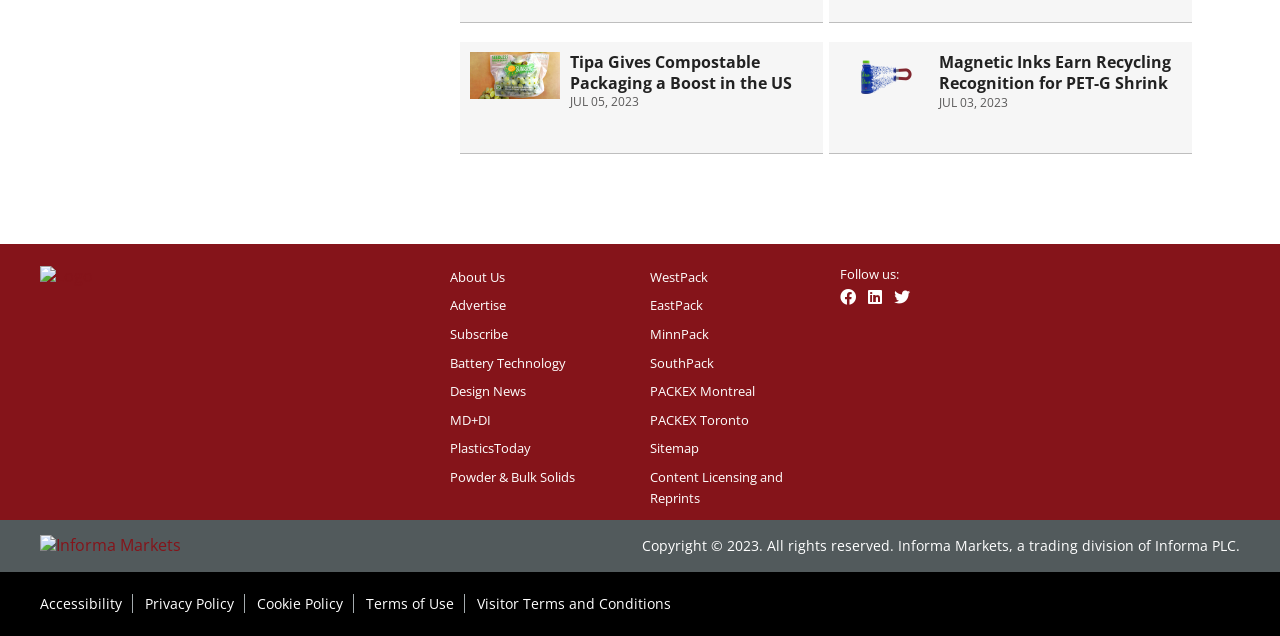Please identify the bounding box coordinates of the region to click in order to complete the task: "Follow on Facebook". The coordinates must be four float numbers between 0 and 1, specified as [left, top, right, bottom].

[0.656, 0.45, 0.673, 0.485]